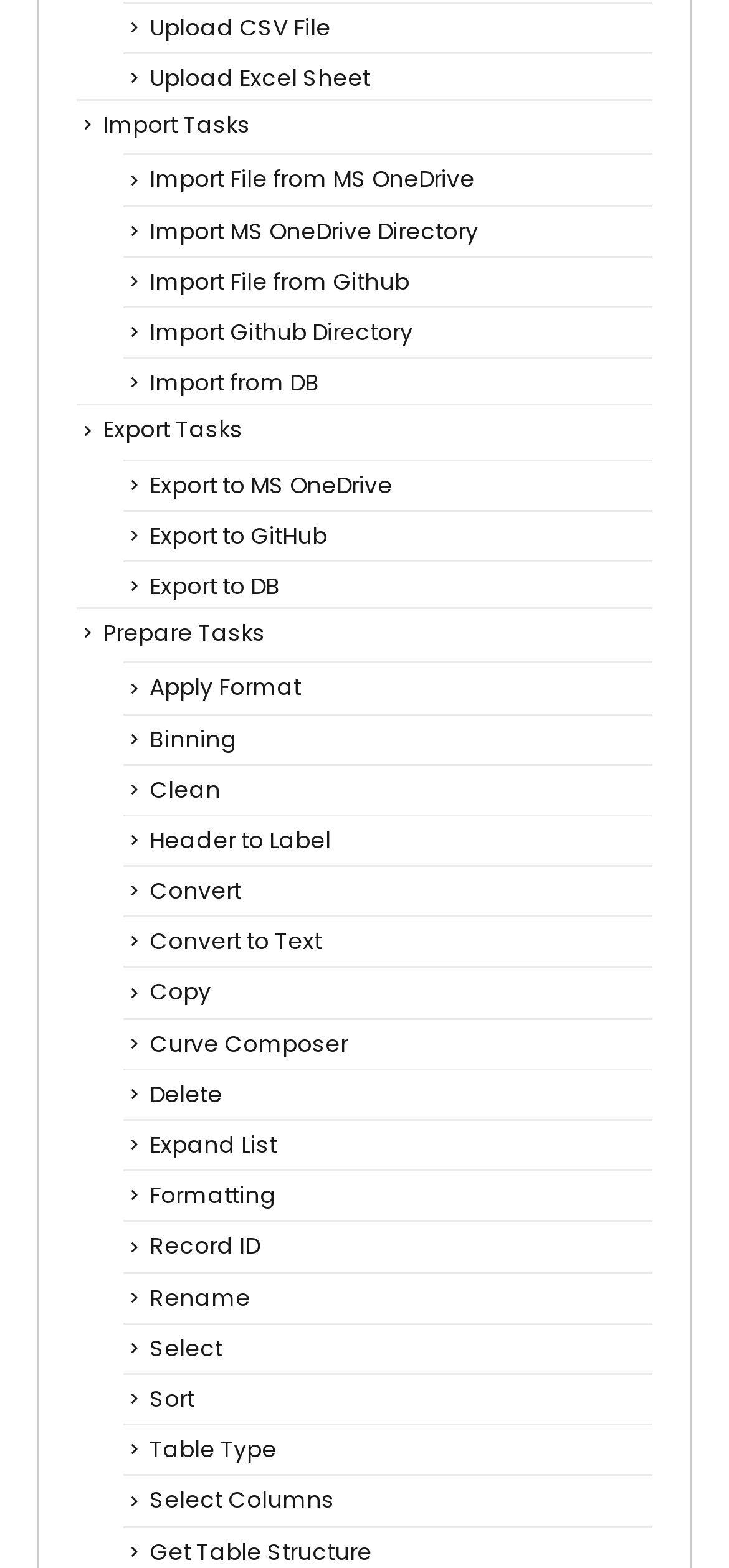Find the bounding box coordinates of the element to click in order to complete the given instruction: "Export tasks to GitHub."

[0.205, 0.331, 0.449, 0.351]